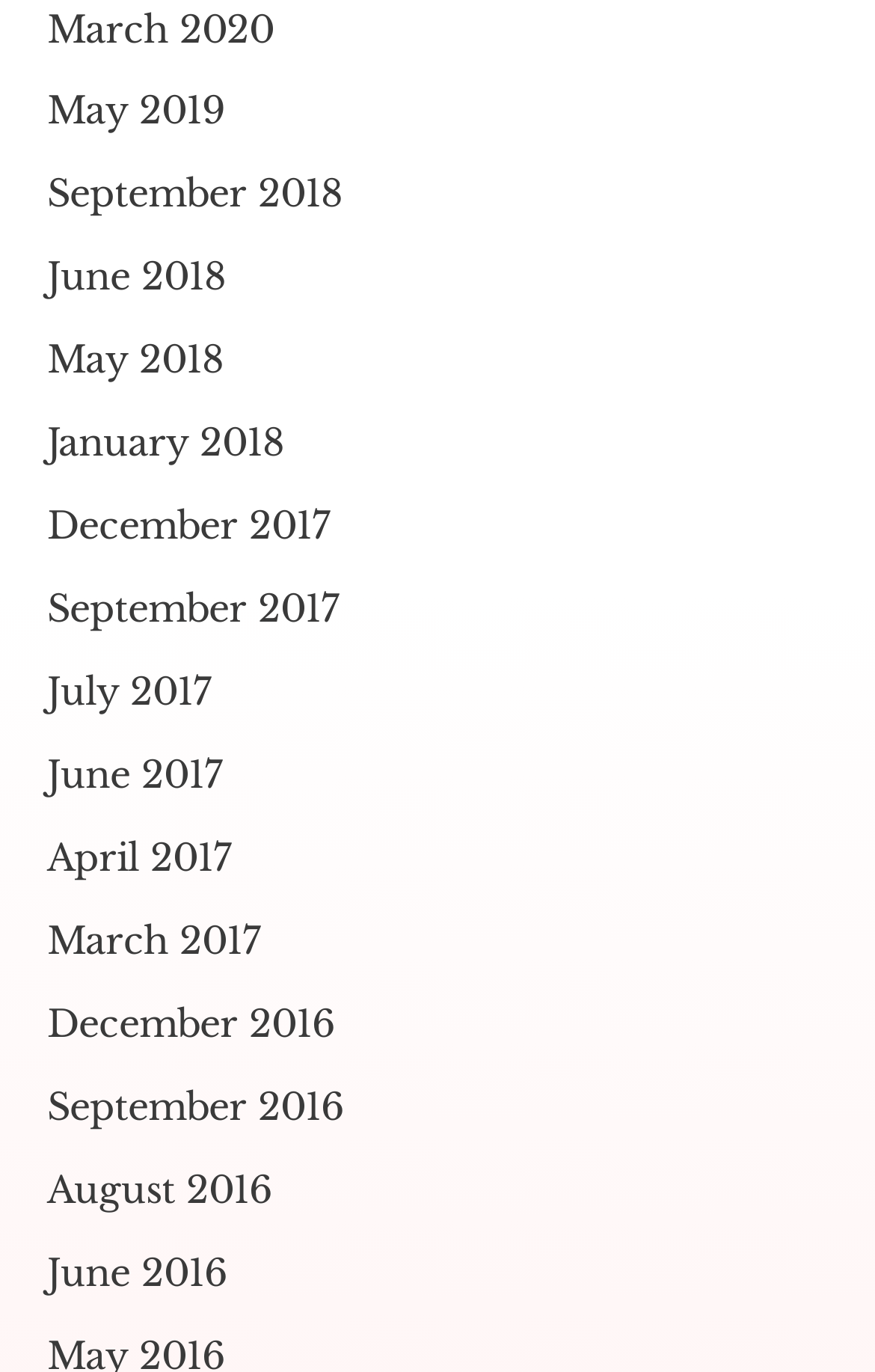How many links are there in total?
Please provide a single word or phrase answer based on the image.

17